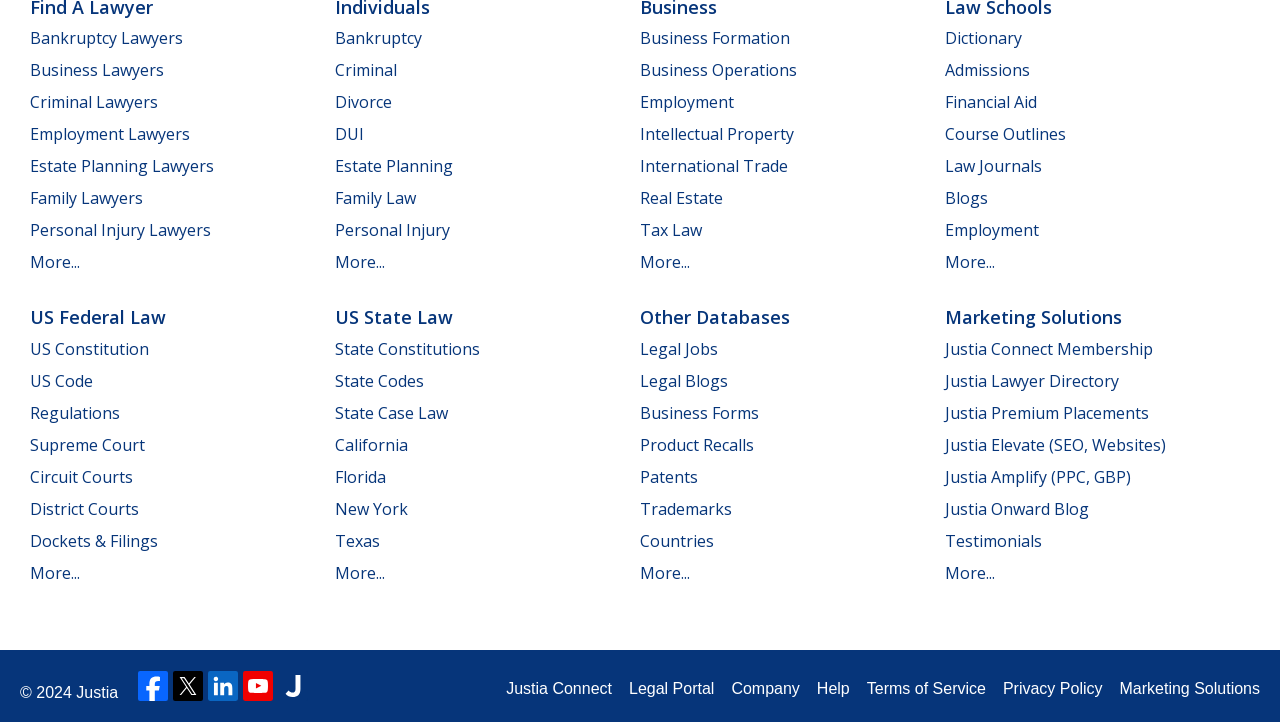Find the bounding box coordinates for the element that must be clicked to complete the instruction: "View US Federal Law". The coordinates should be four float numbers between 0 and 1, indicated as [left, top, right, bottom].

[0.023, 0.423, 0.13, 0.456]